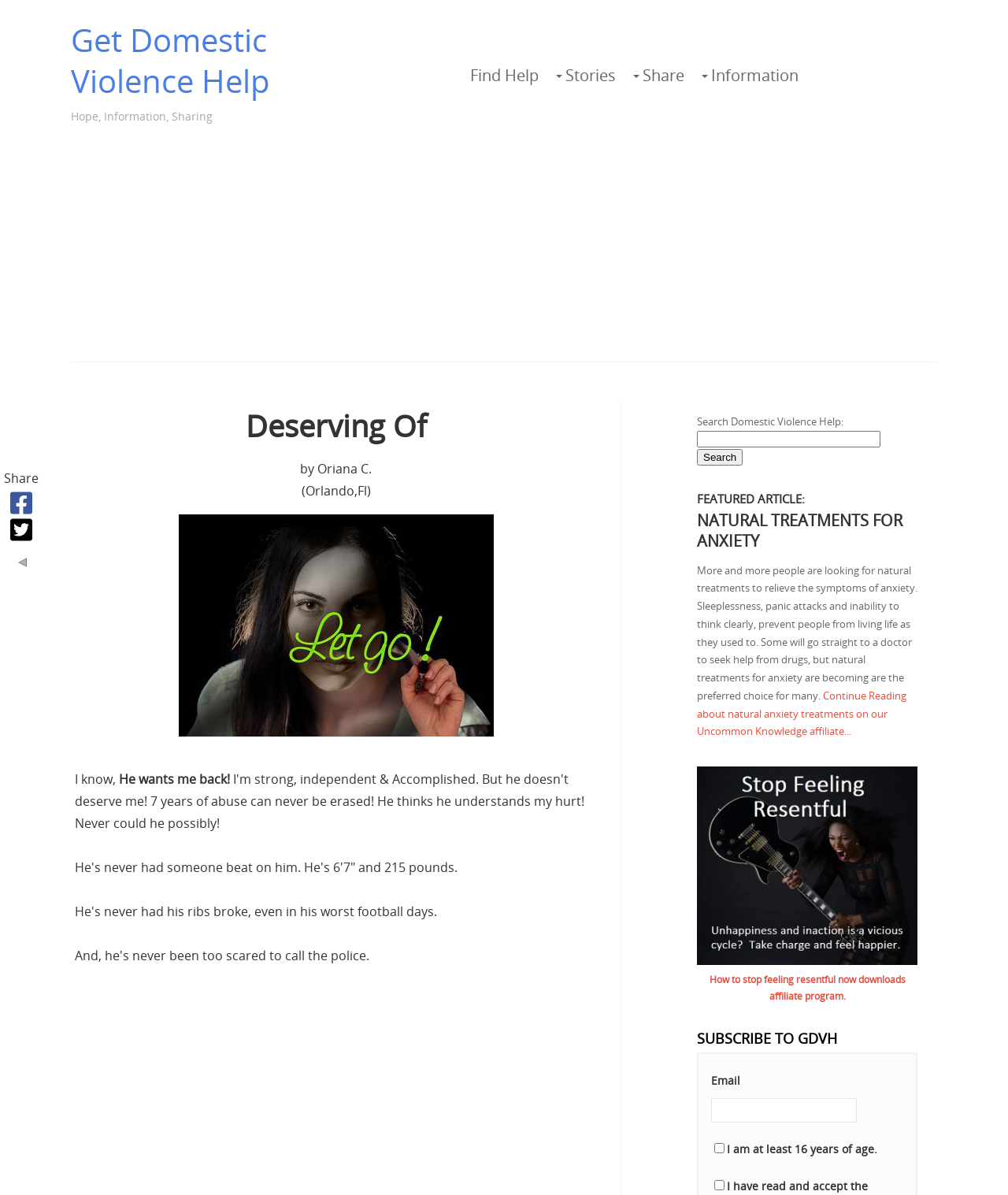What is the topic of the featured article?
Based on the image, give a concise answer in the form of a single word or short phrase.

Natural Treatments for Anxiety